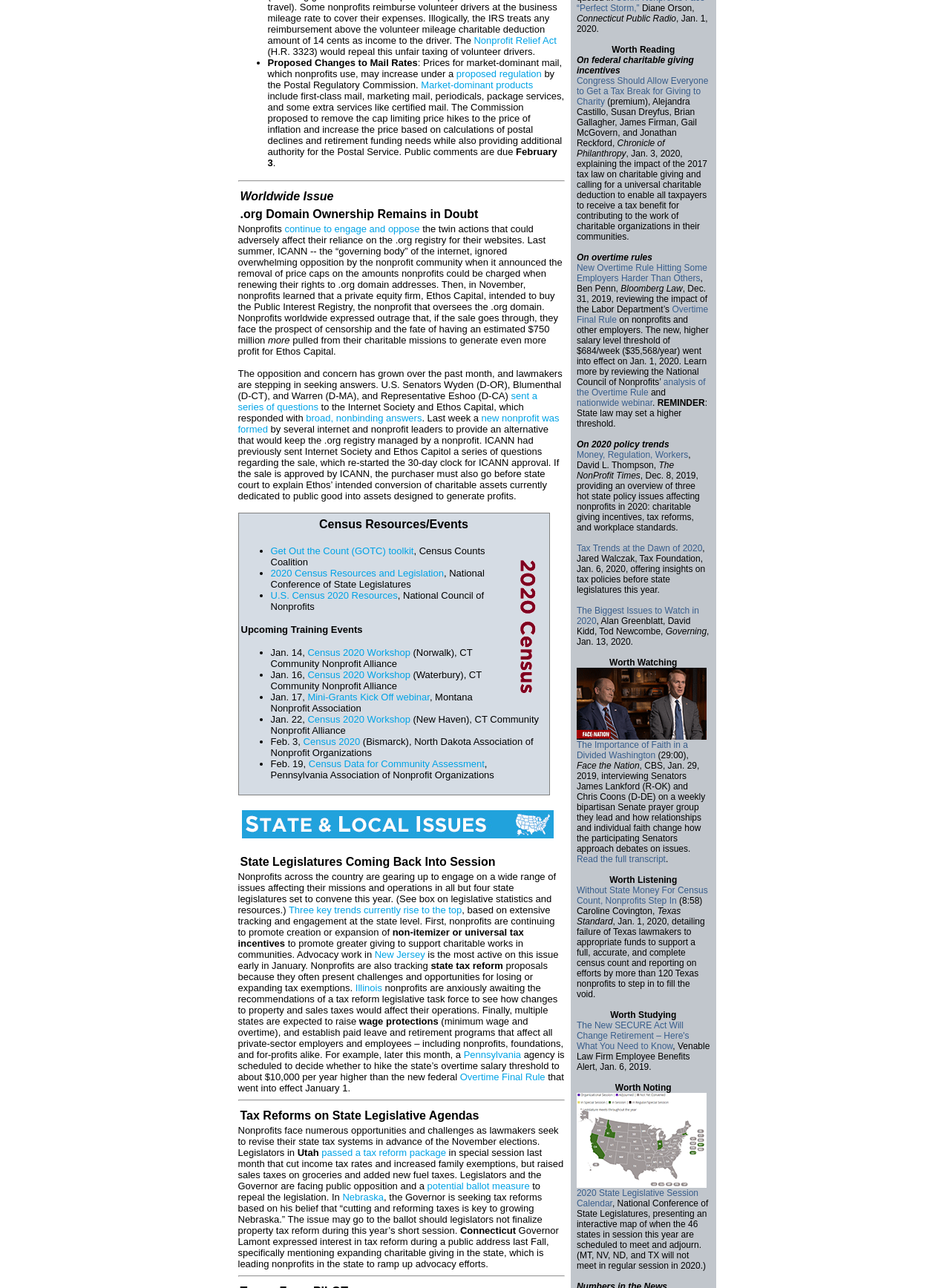Find the bounding box coordinates of the area that needs to be clicked in order to achieve the following instruction: "Click the 'Can I combine non-surgical blepharoplasty with other procedures?' button". The coordinates should be specified as four float numbers between 0 and 1, i.e., [left, top, right, bottom].

None